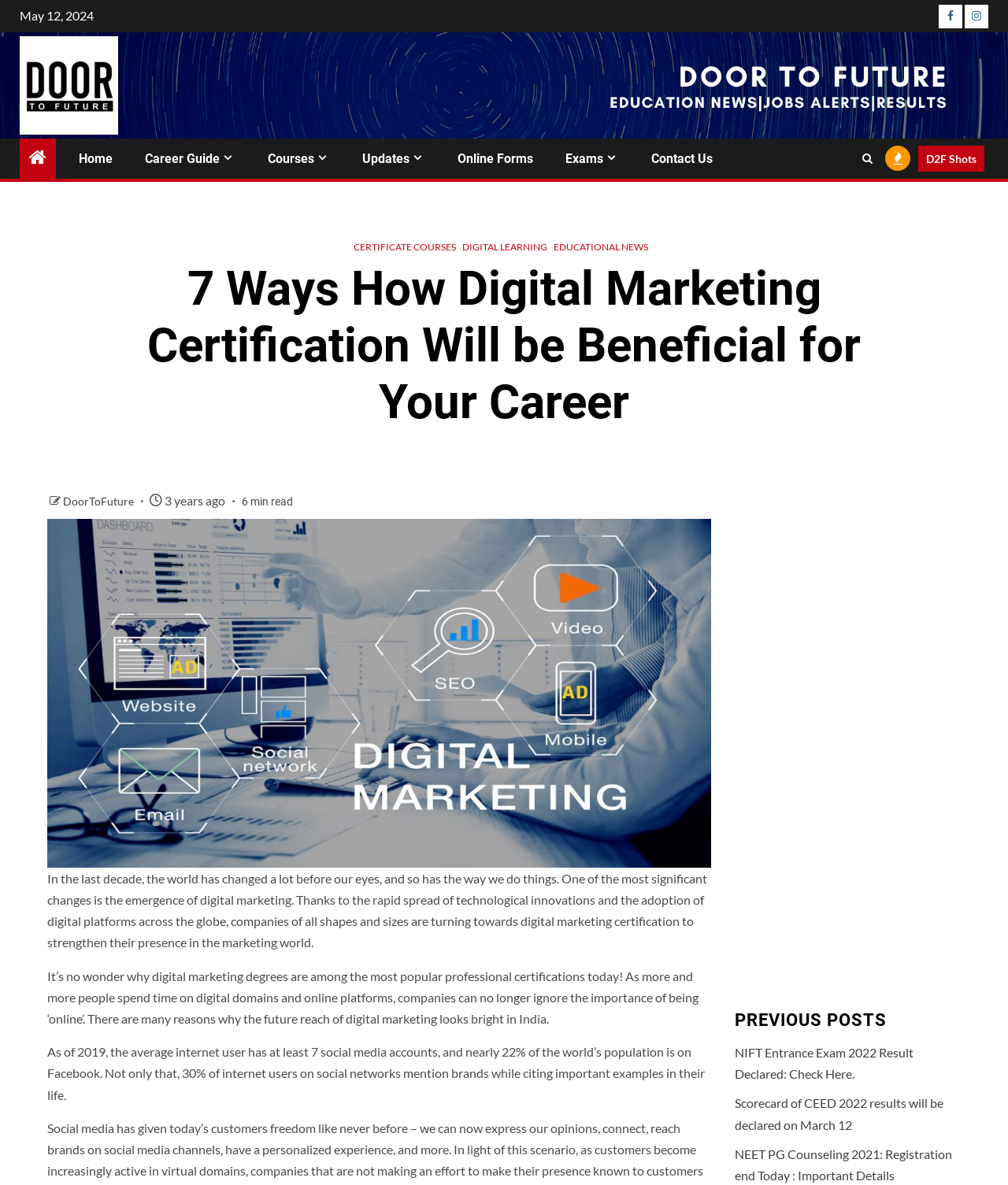Please analyze the image and give a detailed answer to the question:
What is the percentage of internet users who mention brands on social networks?

The text states that 30% of internet users on social networks mention brands while citing important examples in their life. This information is mentioned in the paragraph that starts with 'As of 2019, the average internet user has at least 7 social media accounts...'.